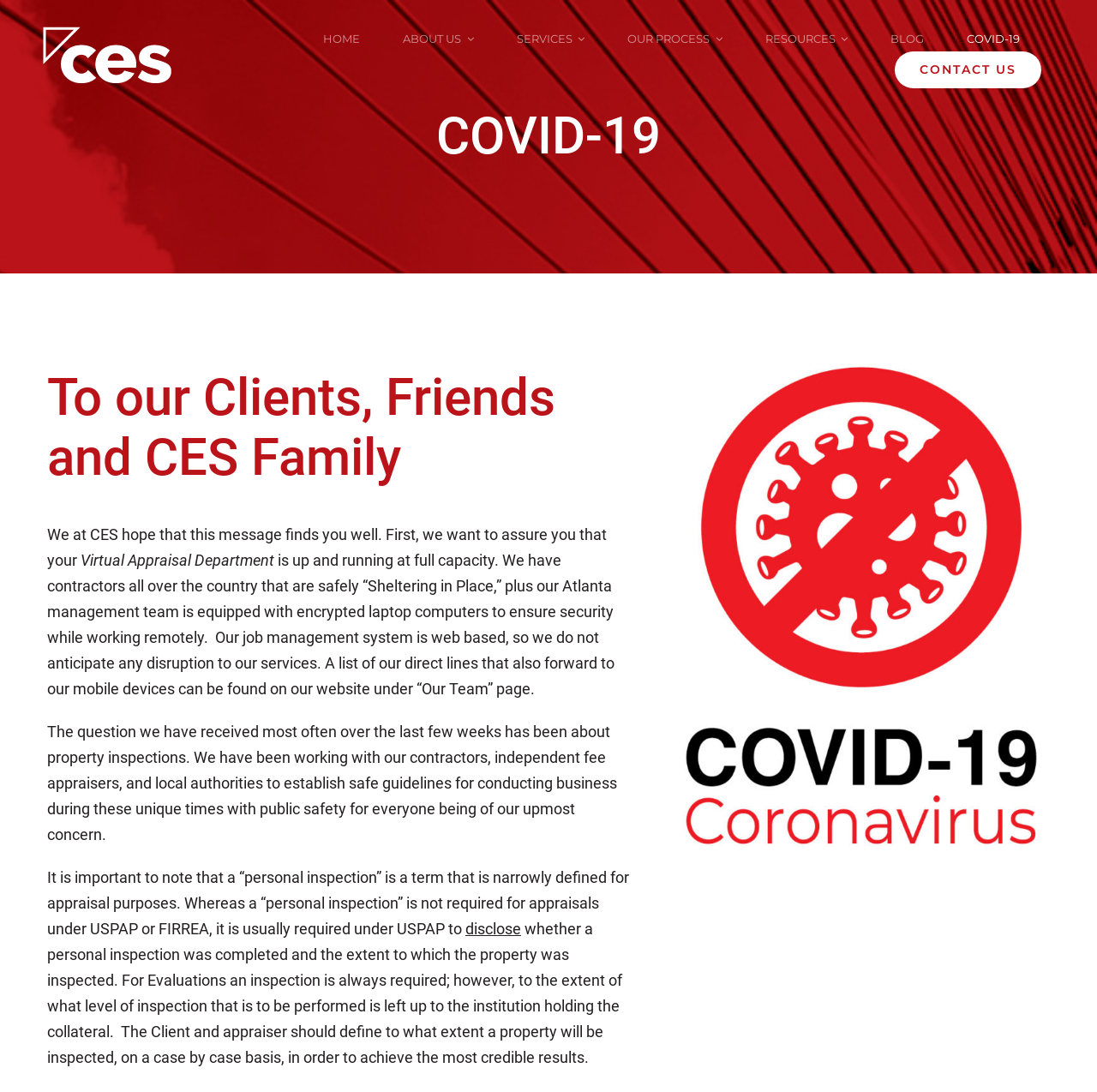Generate a comprehensive description of the contents of the webpage.

The webpage is about Collateral Evaluation Services (CES) and their response to the COVID-19 pandemic. At the top left corner, there is a link to the homepage and a logo of CES. Next to the logo, there is a navigation menu with links to various pages, including "HOME", "ABOUT US", "SERVICES", "OUR PROCESS", "RESOURCES", "BLOG", "COVID-19", and "CONTACT US".

Below the navigation menu, there is a heading that reads "COVID-19" and another heading that reads "To our Clients, Friends and CES Family". The main content of the page is a message from CES, which is divided into four paragraphs. The message starts by expressing hope that the clients are doing well and assuring them that their Virtual Appraisal Department is up and running at full capacity. It then explains the measures they have taken to ensure security and continuity of their services during the pandemic.

The second paragraph discusses the question of property inspections, which has been a concern for many clients. CES explains that they have been working with contractors, independent fee appraisers, and local authorities to establish safe guidelines for conducting business during the pandemic.

The third paragraph clarifies the definition of a "personal inspection" in the context of appraisals and evaluations. It explains that while a personal inspection is not always required, it is usually necessary to disclose whether one was completed and to what extent the property was inspected.

The fourth paragraph discusses the level of inspection required for evaluations, which is left up to the institution holding the collateral. It emphasizes the importance of defining the extent of the inspection on a case-by-case basis to achieve credible results.

On the right side of the page, there is an image that takes up about half of the page's height.